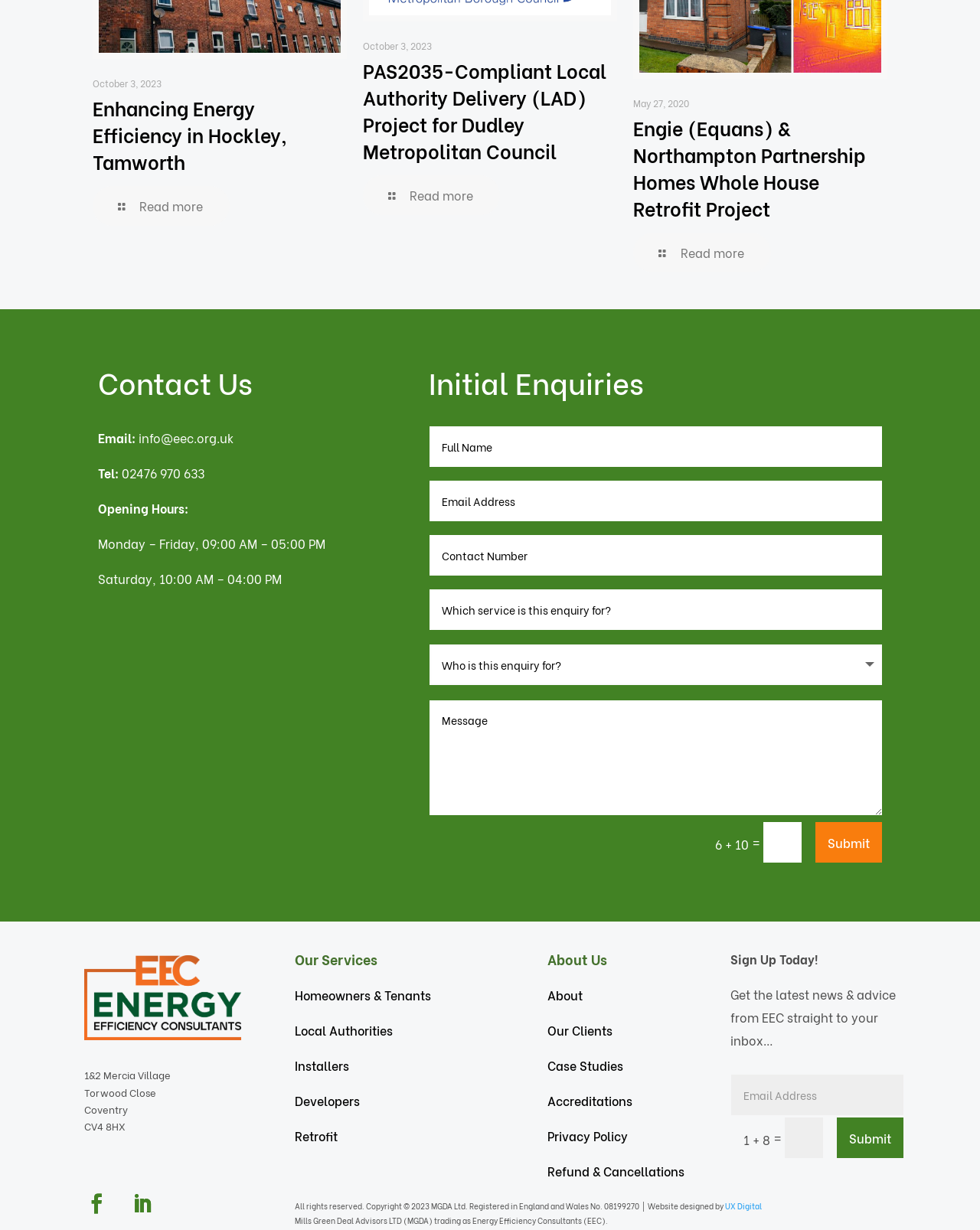Please identify the bounding box coordinates of the clickable area that will allow you to execute the instruction: "Click on ENTERTAINMENT".

None